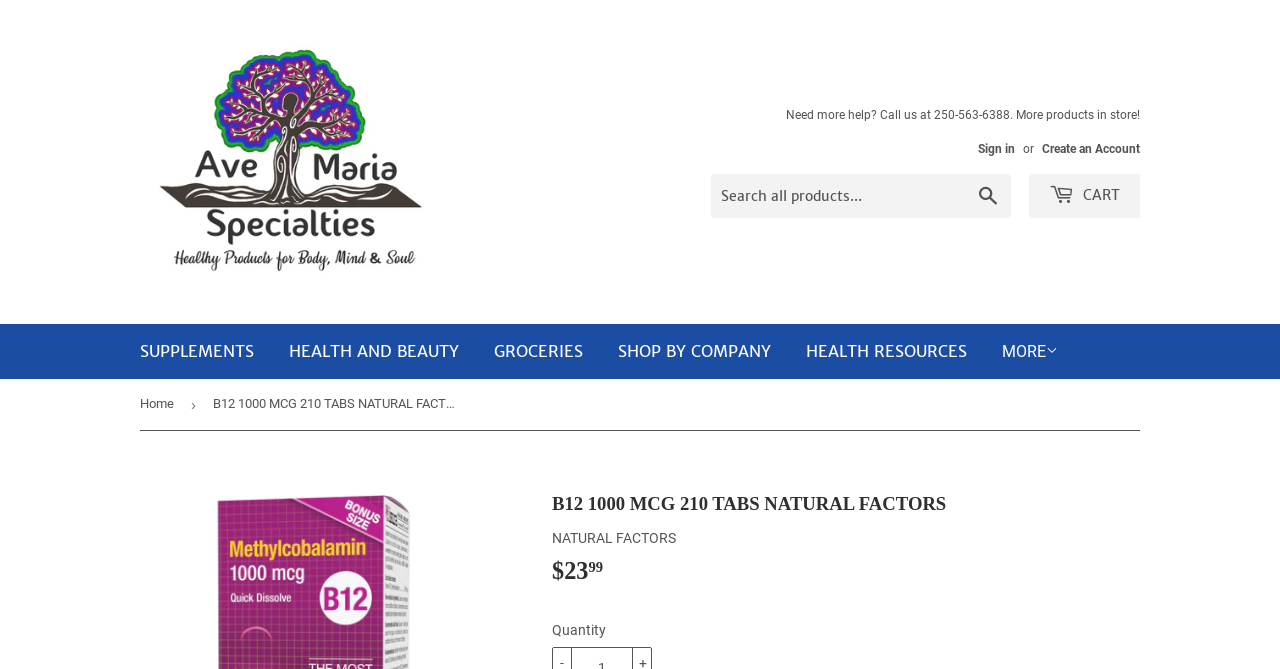Identify the bounding box coordinates for the element you need to click to achieve the following task: "Search all products". Provide the bounding box coordinates as four float numbers between 0 and 1, in the form [left, top, right, bottom].

[0.555, 0.26, 0.79, 0.326]